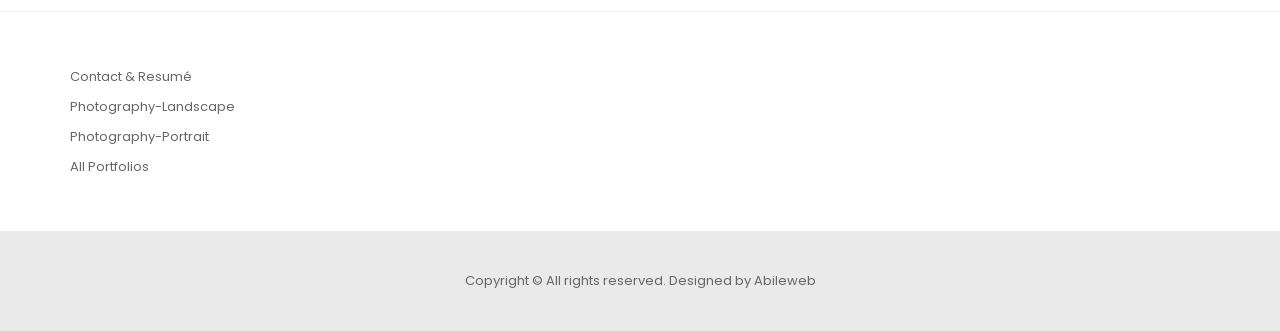Provide a brief response in the form of a single word or phrase:
What is the purpose of the 'All Portfolios' link?

To view all portfolios